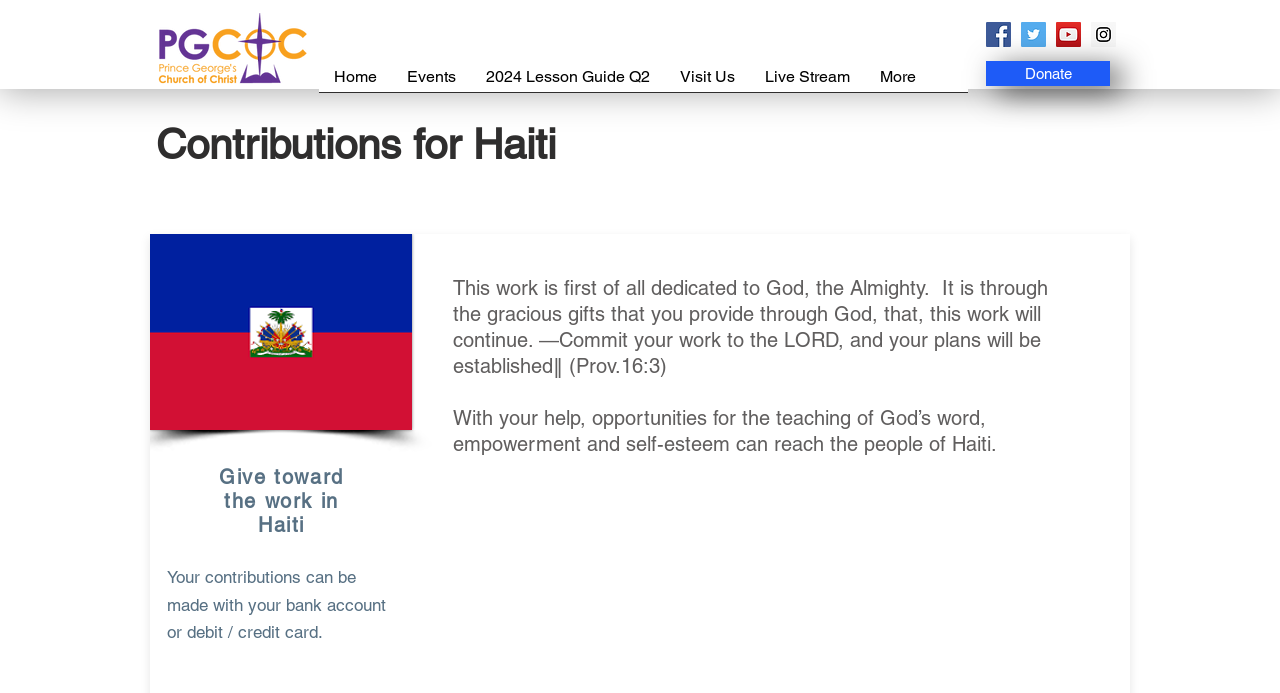Show the bounding box coordinates of the region that should be clicked to follow the instruction: "Make a donation."

[0.77, 0.088, 0.867, 0.124]